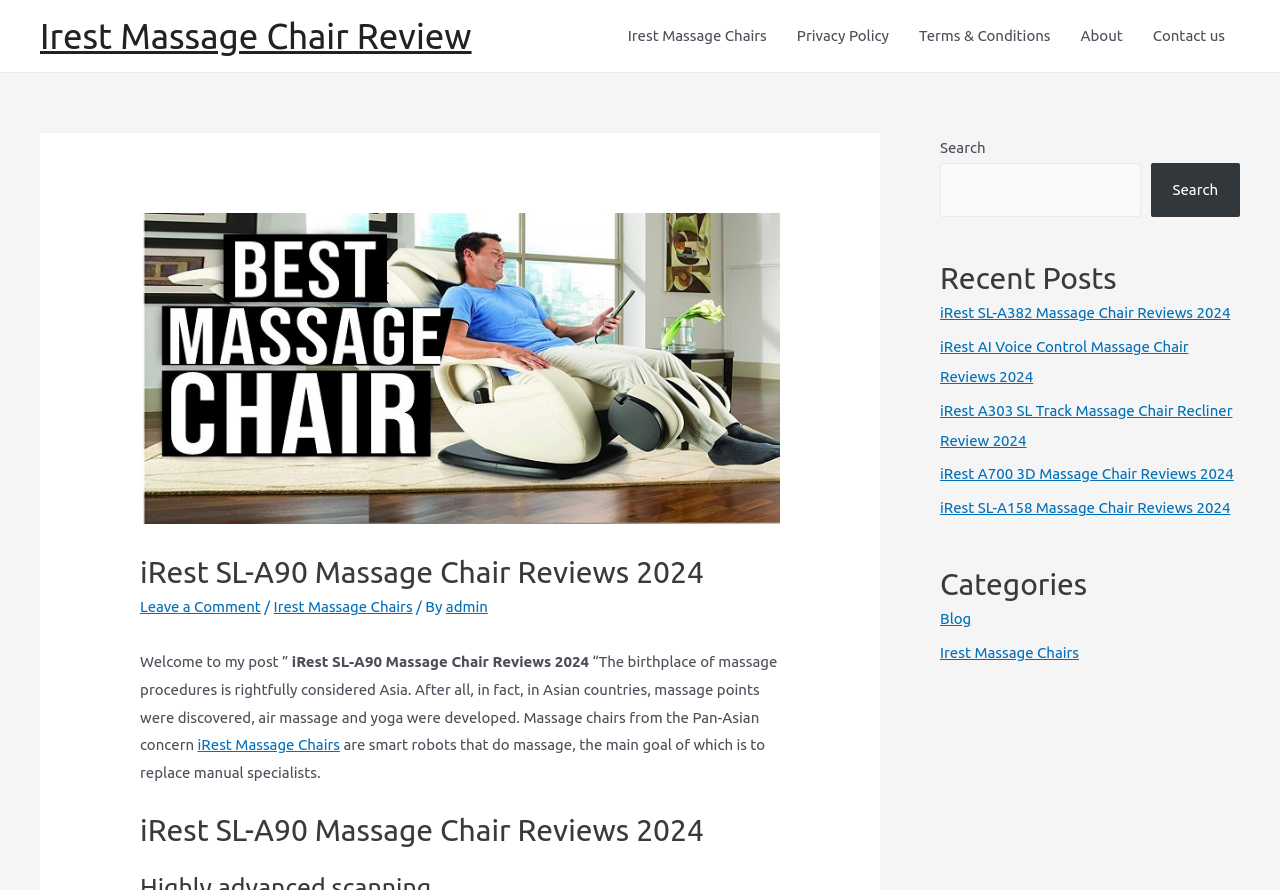Please determine the bounding box coordinates of the section I need to click to accomplish this instruction: "Contact Us".

None